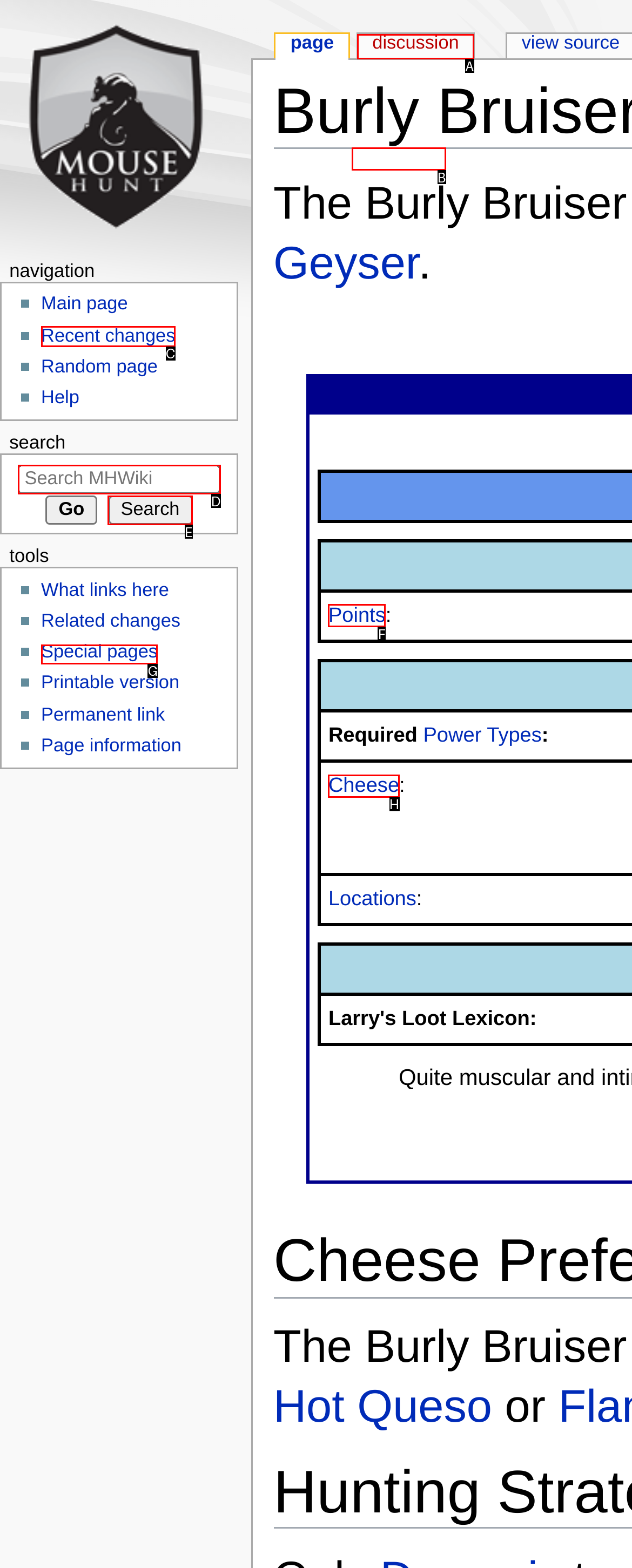Select the correct HTML element to complete the following task: Check recent changes
Provide the letter of the choice directly from the given options.

C